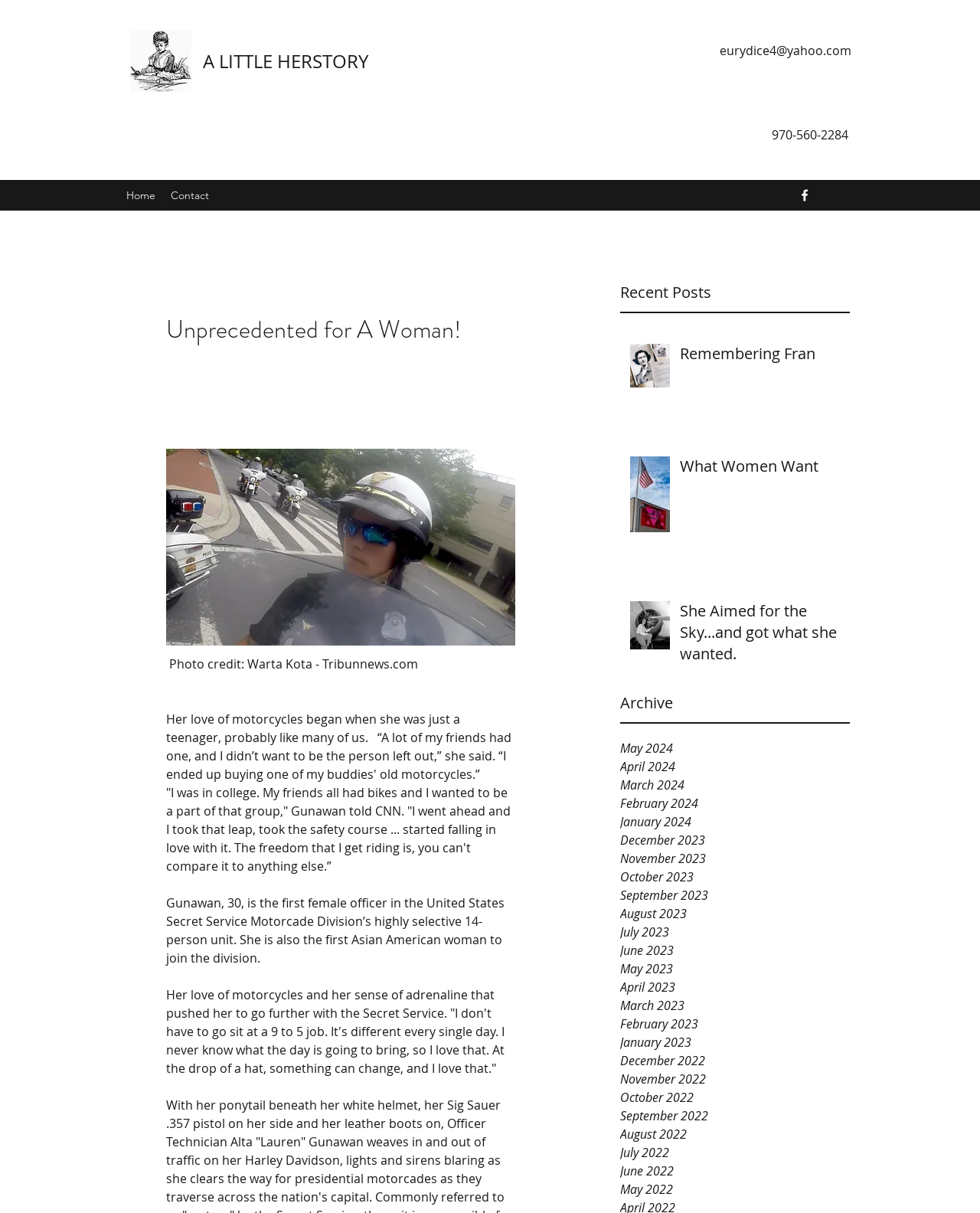What is the phone number provided on the webpage?
Based on the visual, give a brief answer using one word or a short phrase.

970-560-2284